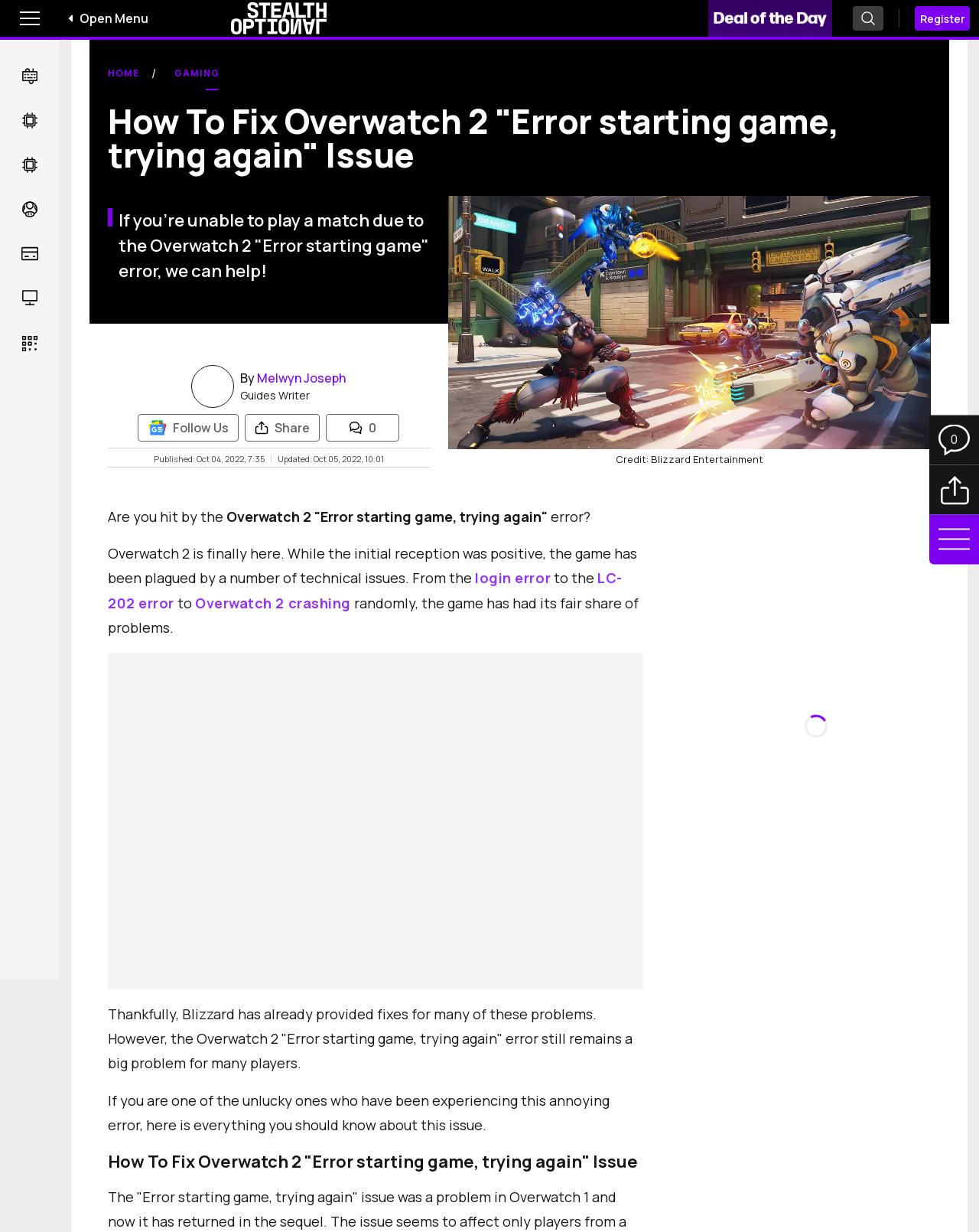Identify the bounding box coordinates of the clickable region necessary to fulfill the following instruction: "Search for articles". The bounding box coordinates should be four float numbers between 0 and 1, i.e., [left, top, right, bottom].

[0.871, 0.005, 0.902, 0.025]